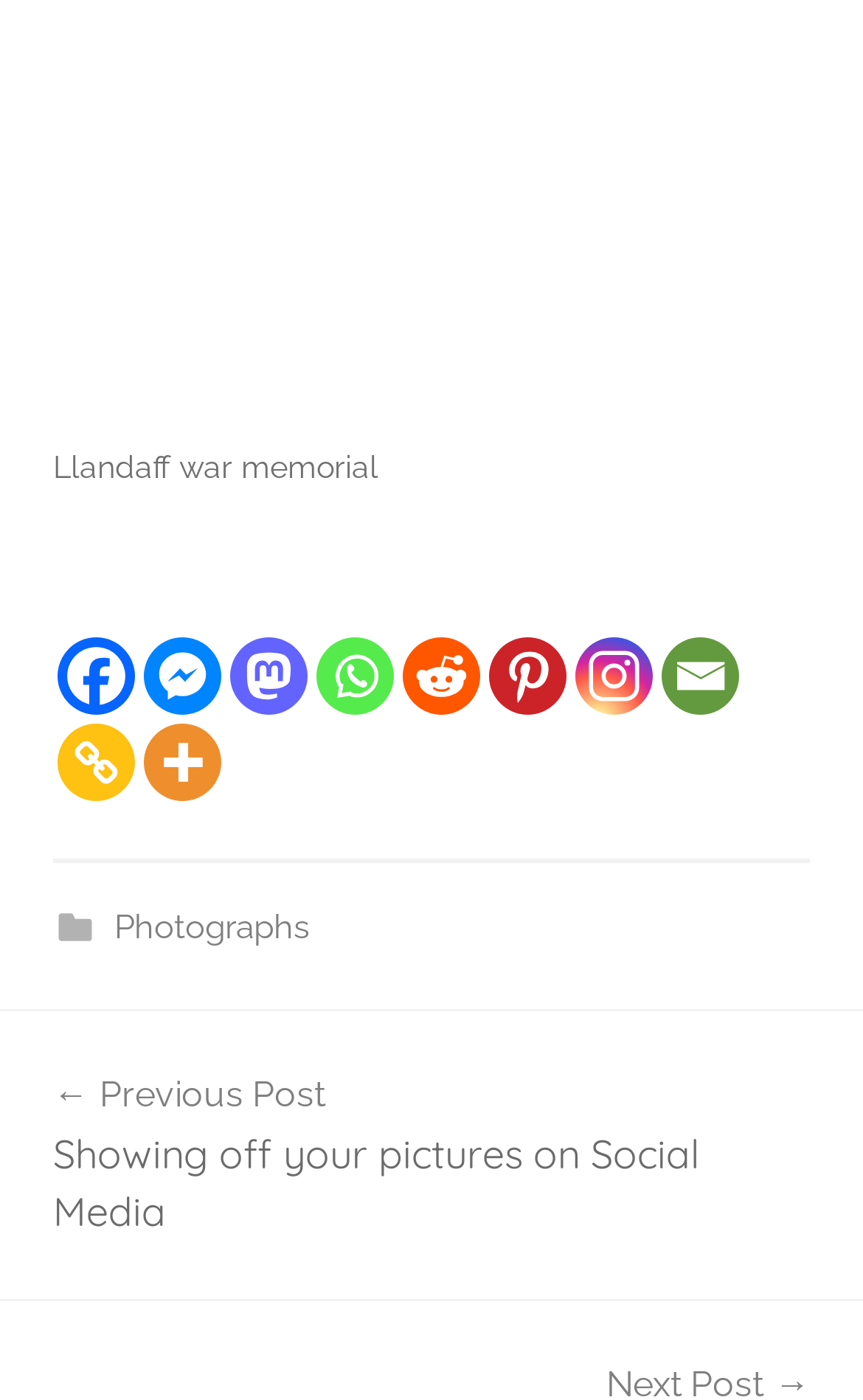What type of content is available in the footer?
Please look at the screenshot and answer in one word or a short phrase.

Photographs